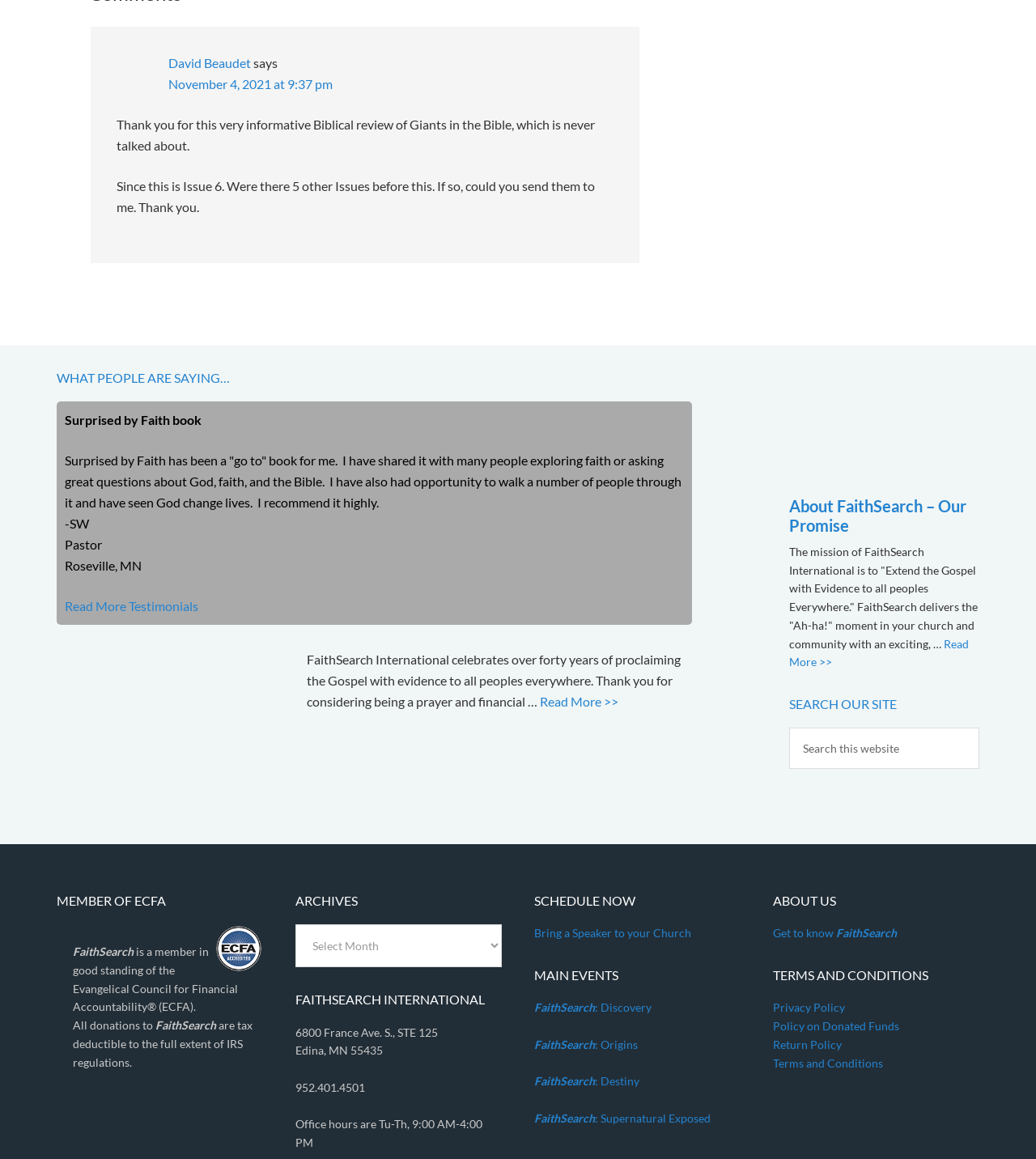Can you identify the bounding box coordinates of the clickable region needed to carry out this instruction: 'Donate to FaithSearch'? The coordinates should be four float numbers within the range of 0 to 1, stated as [left, top, right, bottom].

[0.055, 0.56, 0.277, 0.67]